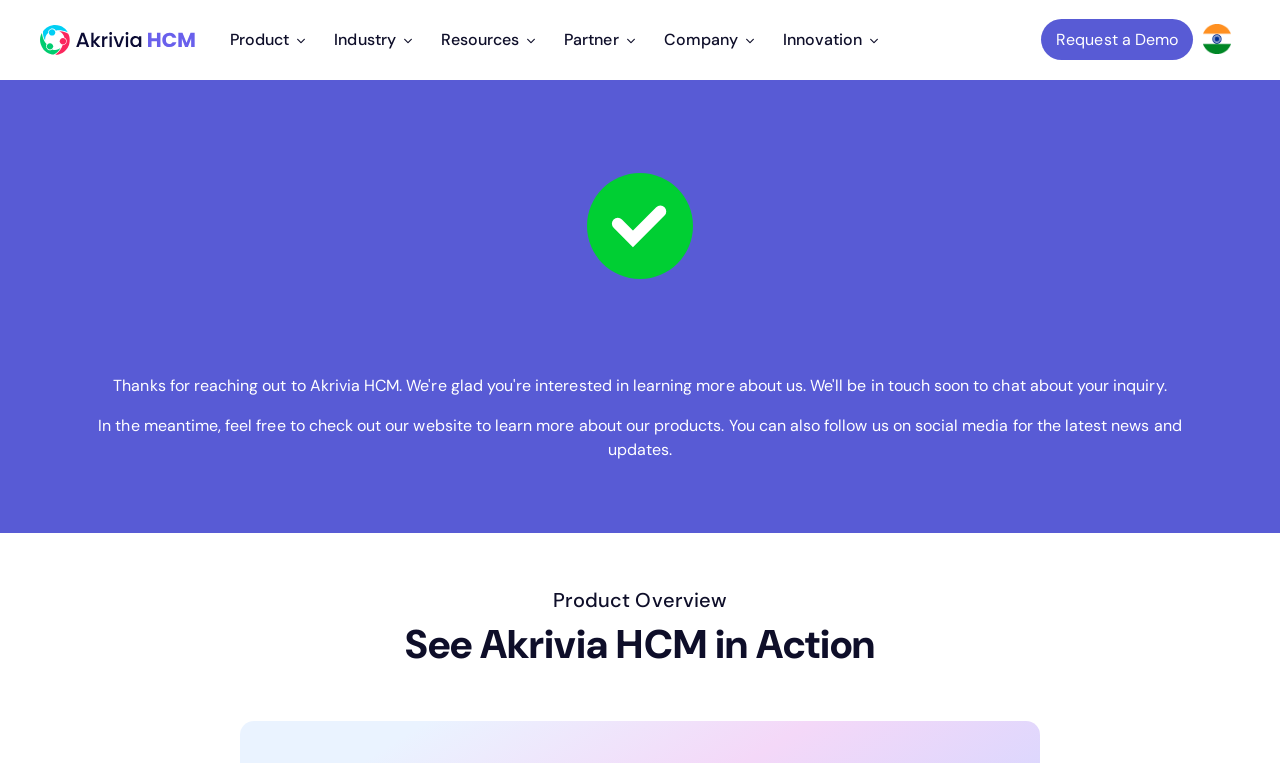Identify the bounding box of the UI element that matches this description: "Company".

[0.507, 0.001, 0.592, 0.104]